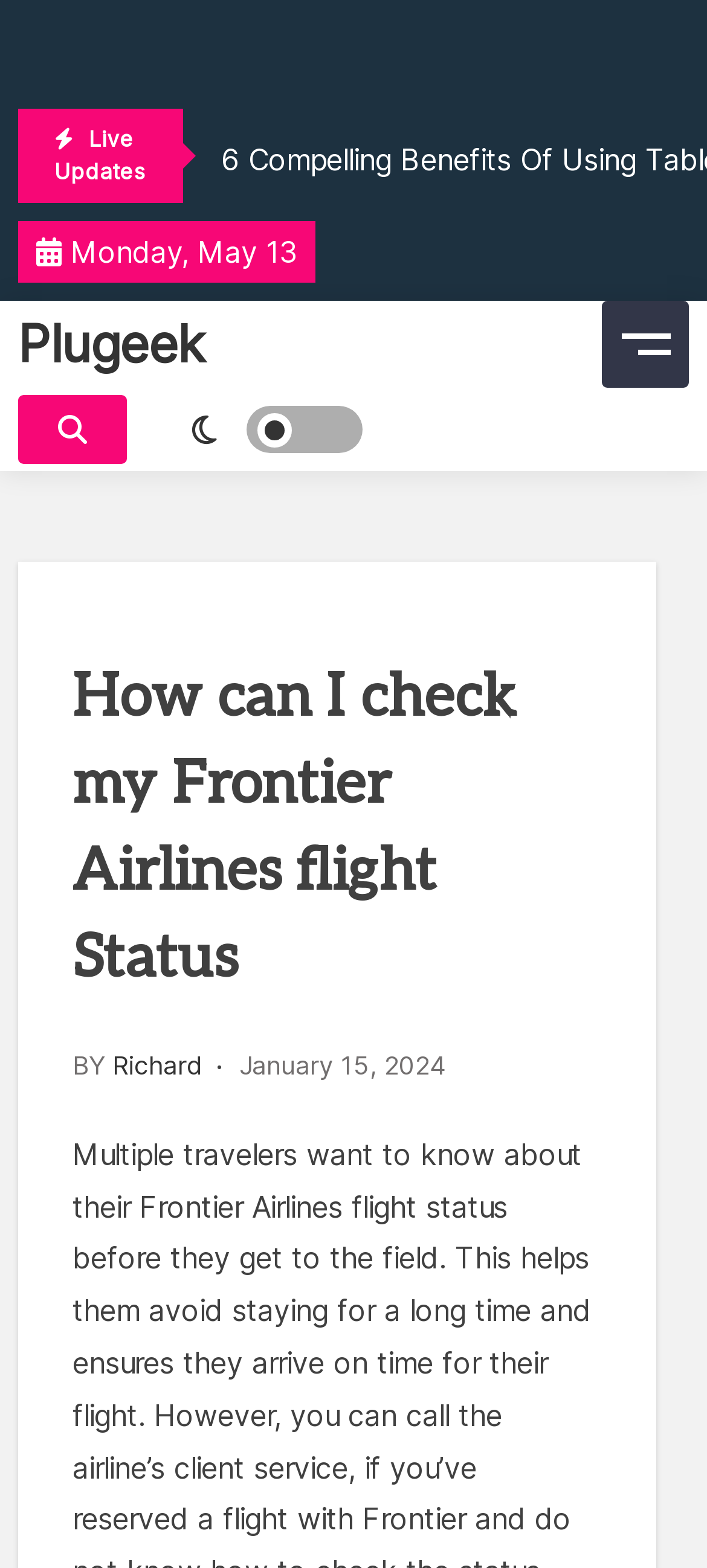How many buttons are there on the webpage?
Look at the screenshot and respond with one word or a short phrase.

3